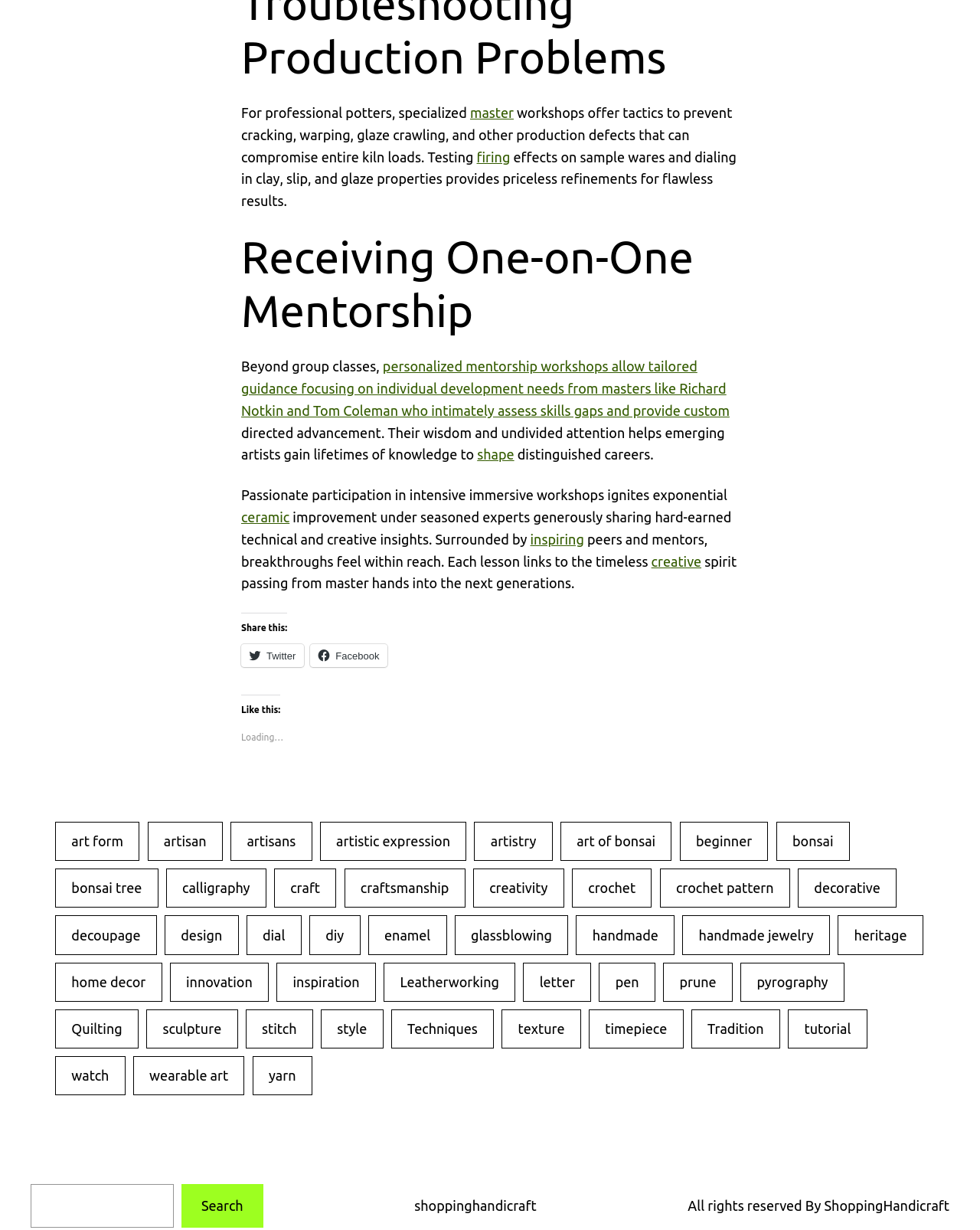Identify the bounding box for the given UI element using the description provided. Coordinates should be in the format (top-left x, top-left y, bottom-right x, bottom-right y) and must be between 0 and 1. Here is the description: art form

[0.056, 0.668, 0.142, 0.7]